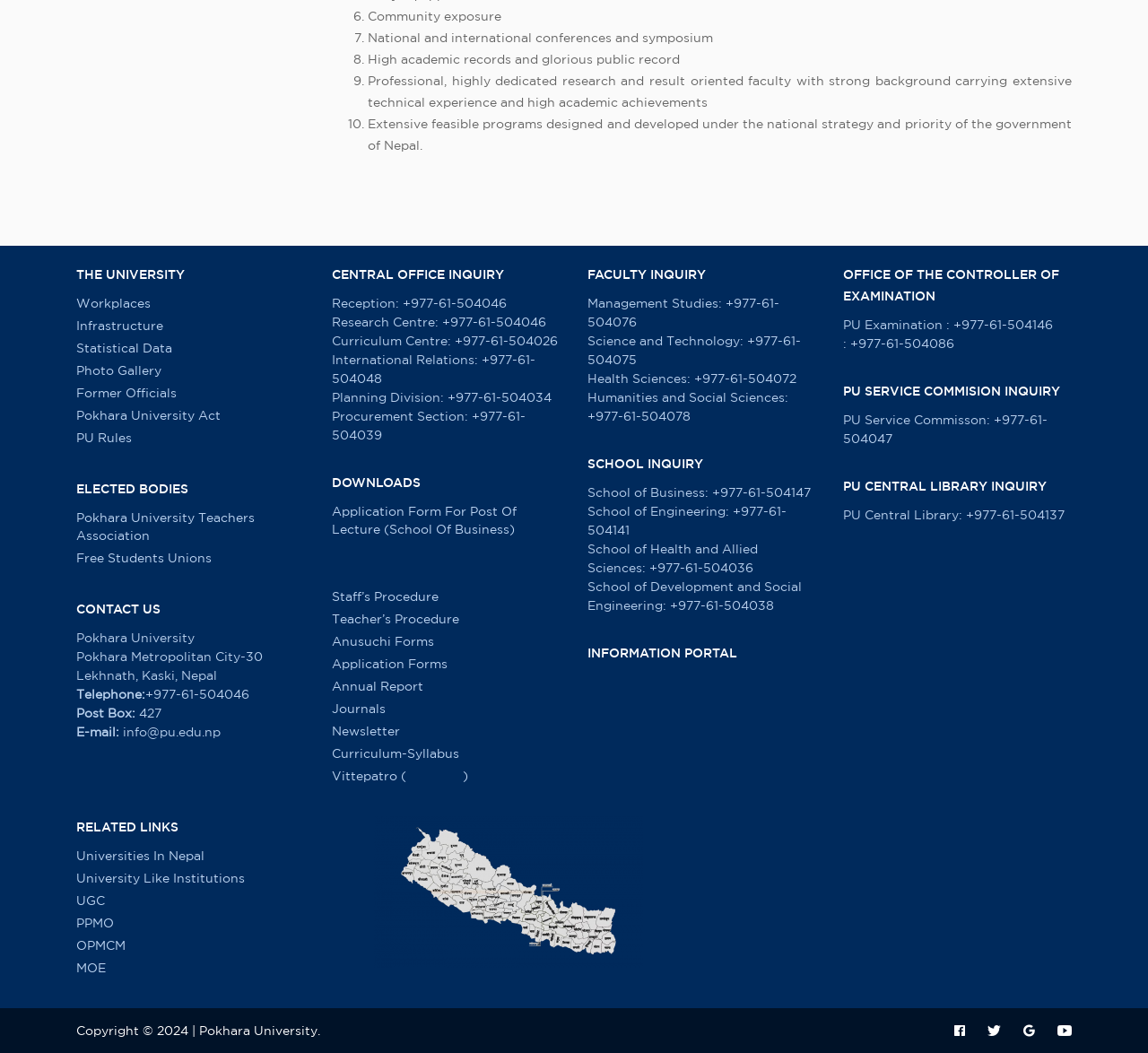Using the image as a reference, answer the following question in as much detail as possible:
What is the link 'प्रशासनिक पदका लागि आवेदन फाराम' for?

I found the answer by looking at the 'DOWNLOADS' section where the link 'प्रशासनिक पदका लागि आवेदन फाराम' is listed, and based on the Nepali language, I translated it to 'Application form for administrative posts'.